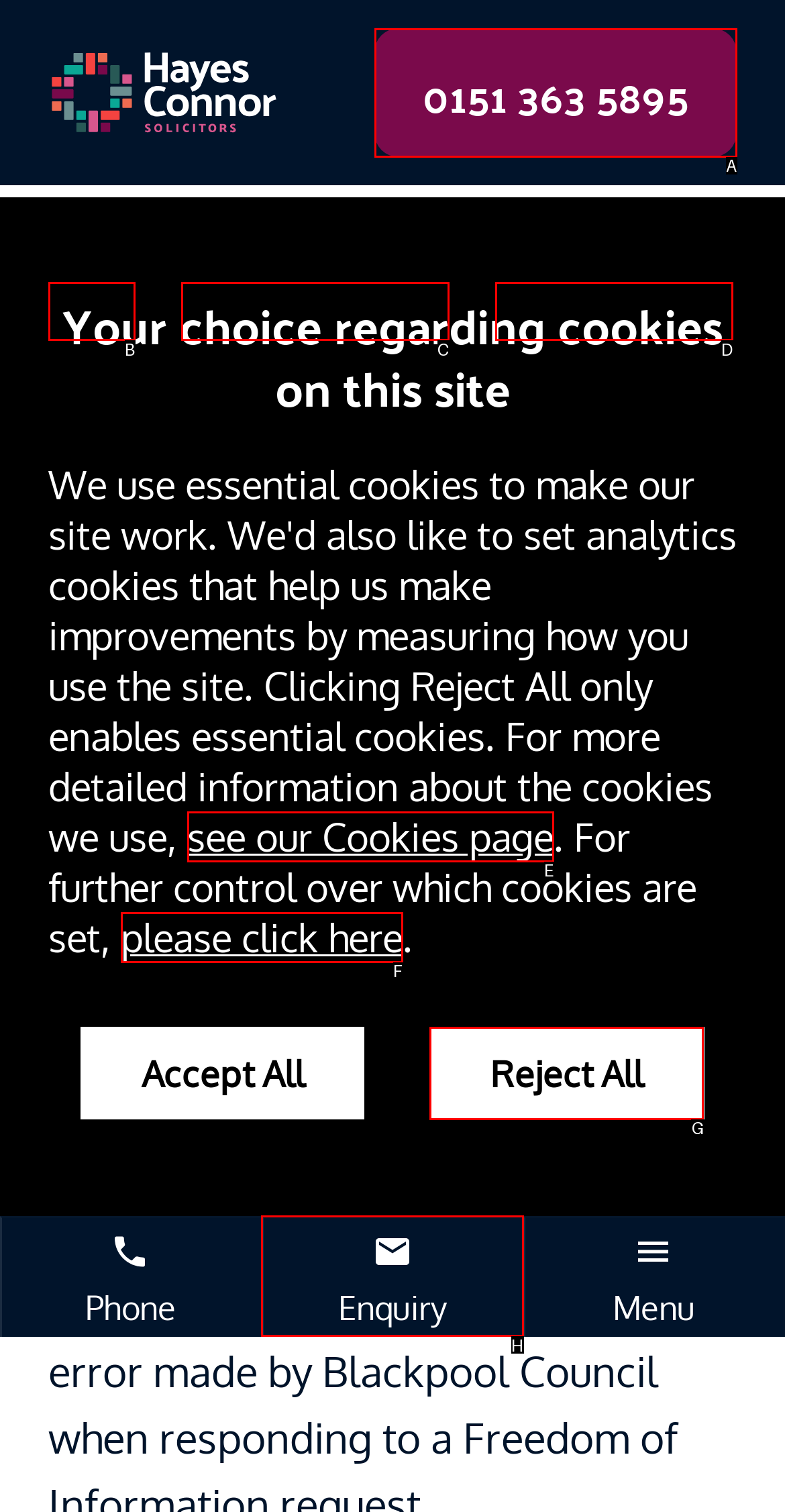Among the marked elements in the screenshot, which letter corresponds to the UI element needed for the task: Make an enquiry?

H